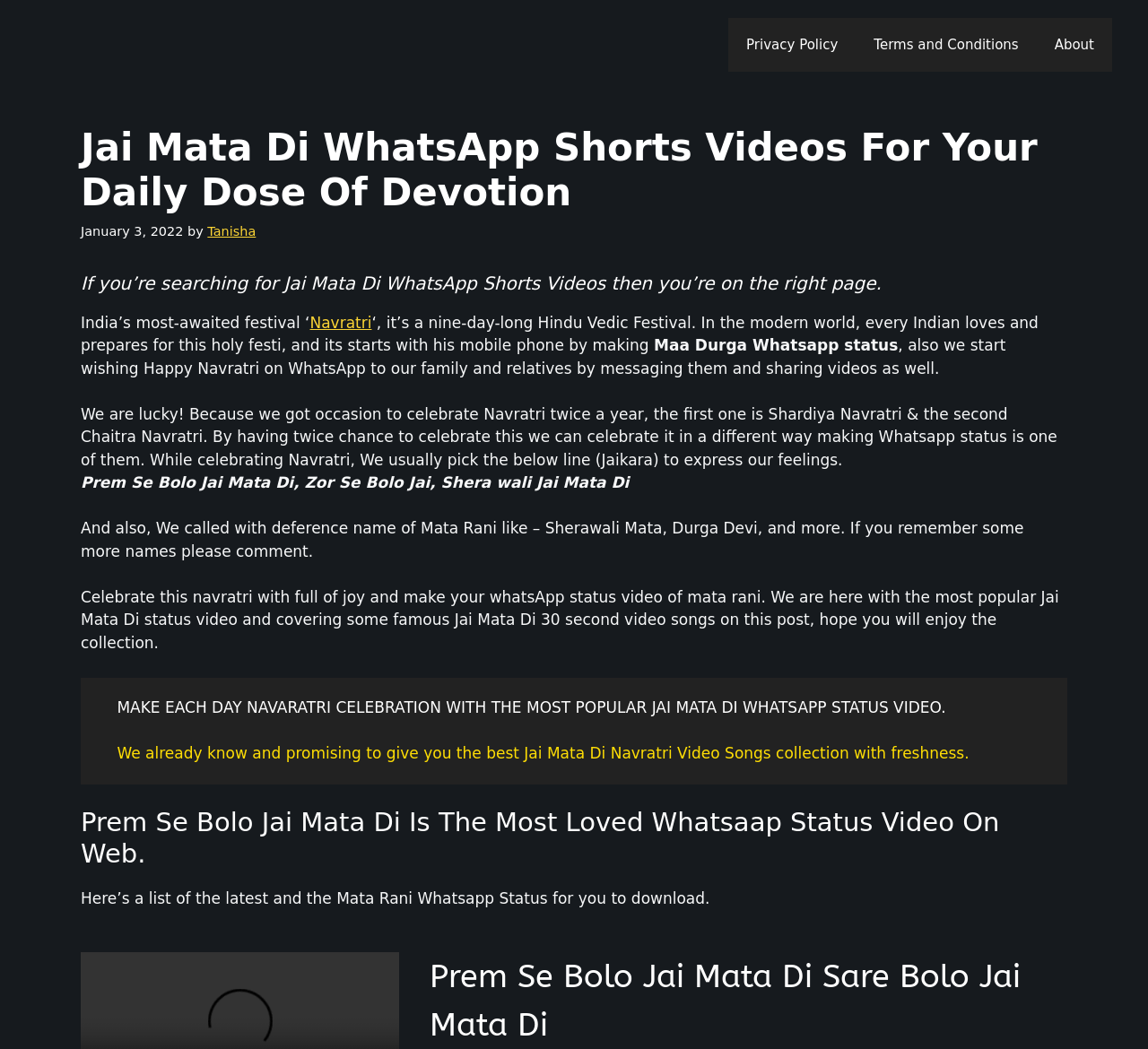Analyze the image and give a detailed response to the question:
What is the name of the goddess being referred to?

The webpage is about Mata Rani, also known as Durga Devi, and it's mentioned in the text as 'Mata Rani devotional videos' and 'Sherawali Mata'.